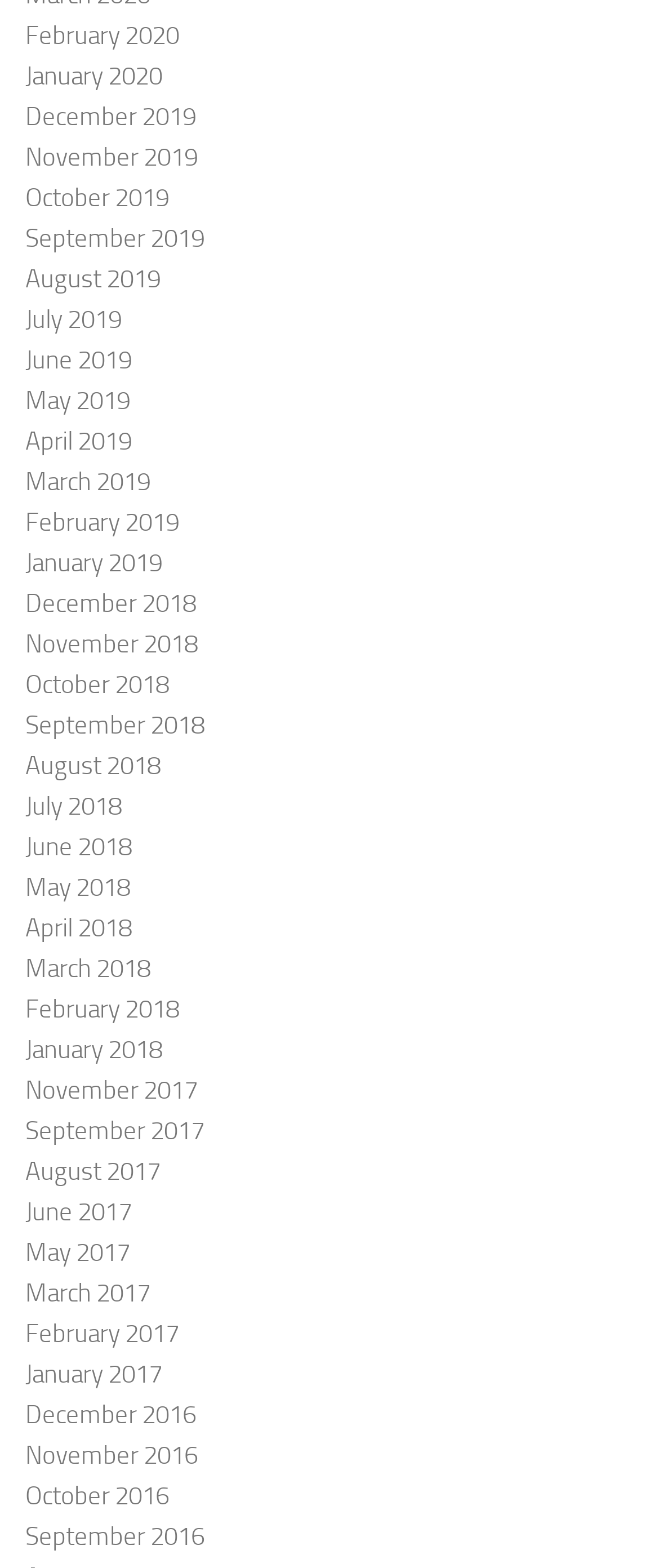Determine the coordinates of the bounding box that should be clicked to complete the instruction: "View January 2019". The coordinates should be represented by four float numbers between 0 and 1: [left, top, right, bottom].

[0.038, 0.349, 0.246, 0.368]